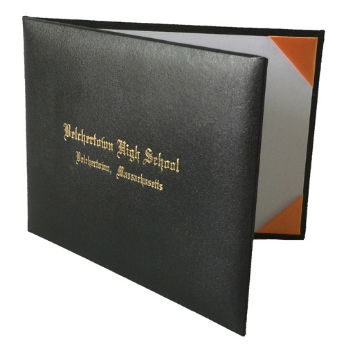What is the color of the interior of the diploma cover?
Based on the image content, provide your answer in one word or a short phrase.

Orange